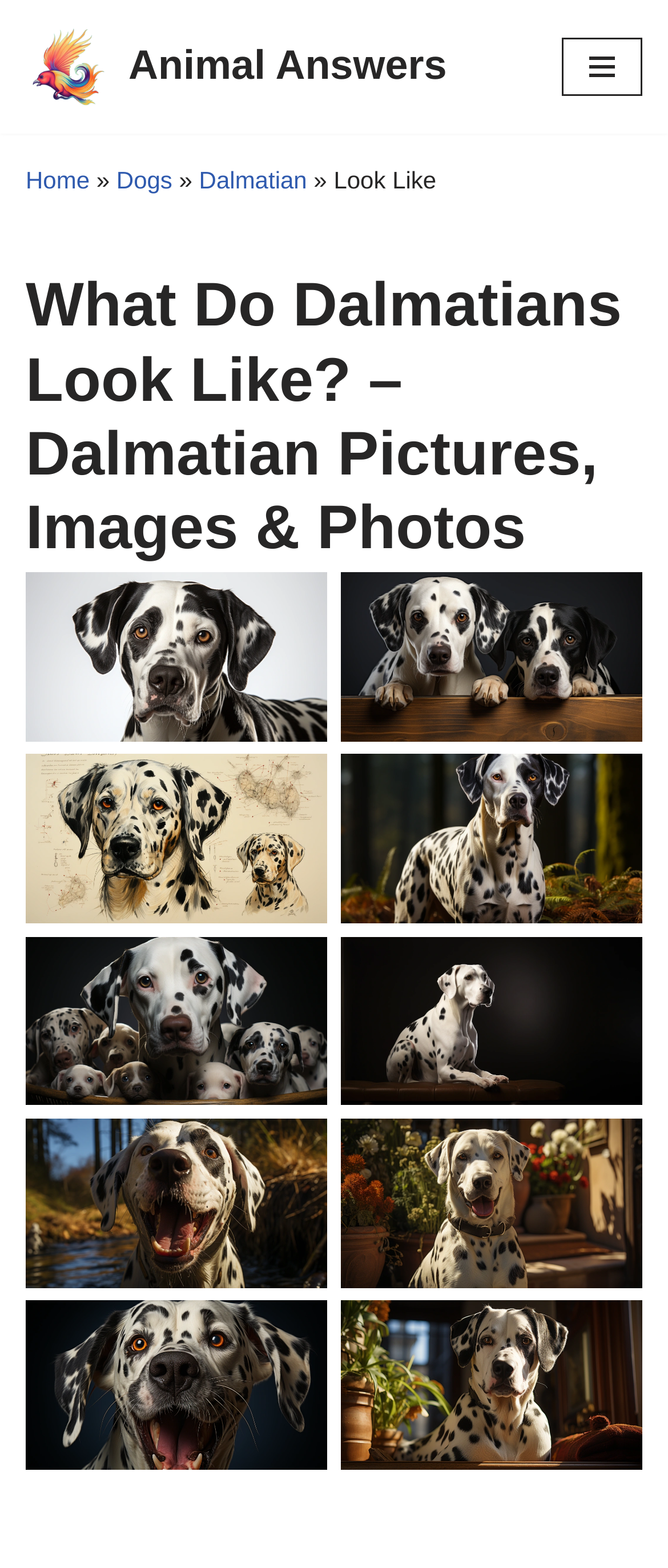Find the UI element described as: "Submit Ticket" and predict its bounding box coordinates. Ensure the coordinates are four float numbers between 0 and 1, [left, top, right, bottom].

None